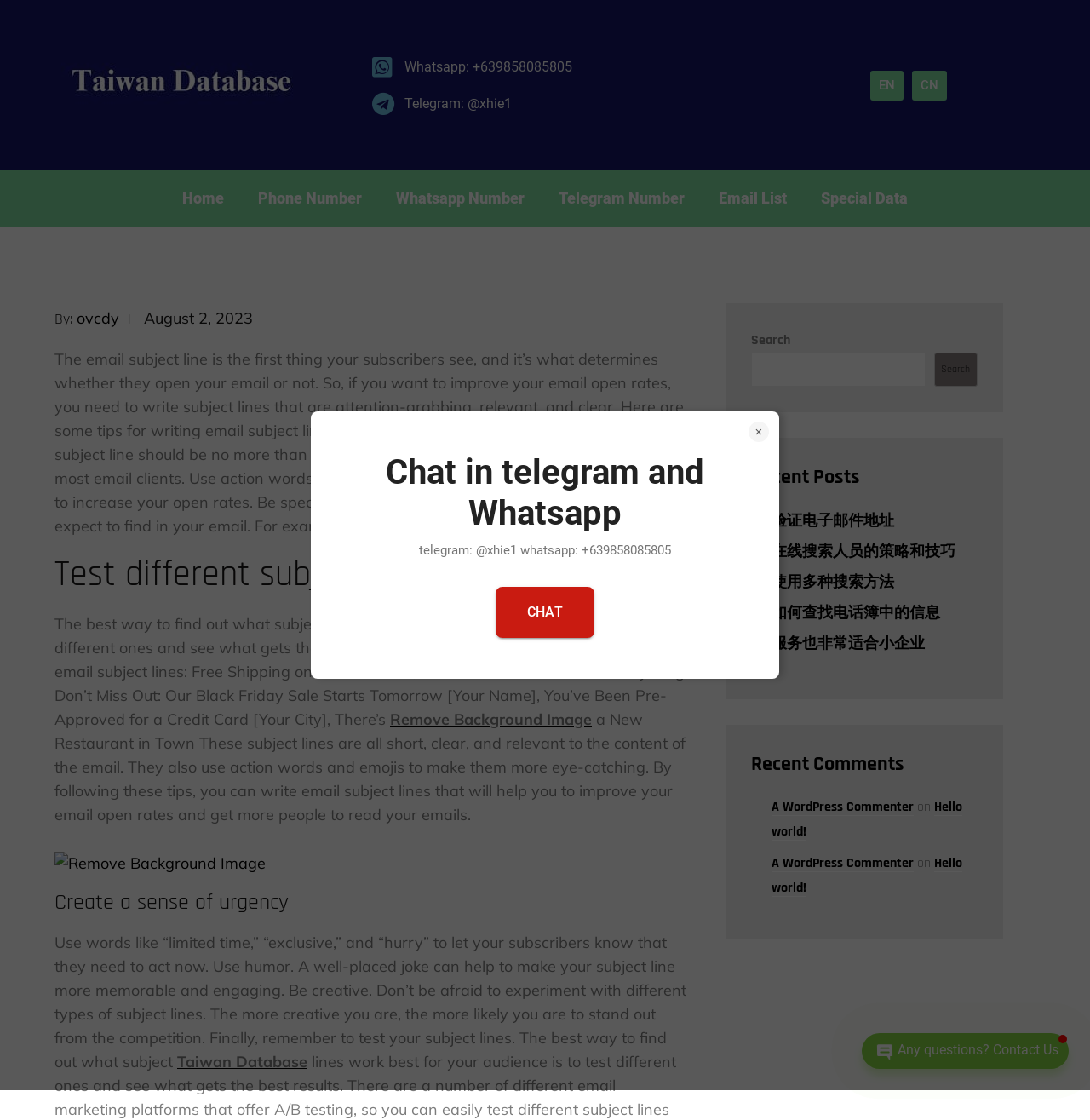Can you find the bounding box coordinates for the element that needs to be clicked to execute this instruction: "Search"? The coordinates should be given as four float numbers between 0 and 1, i.e., [left, top, right, bottom].

[0.857, 0.315, 0.897, 0.345]